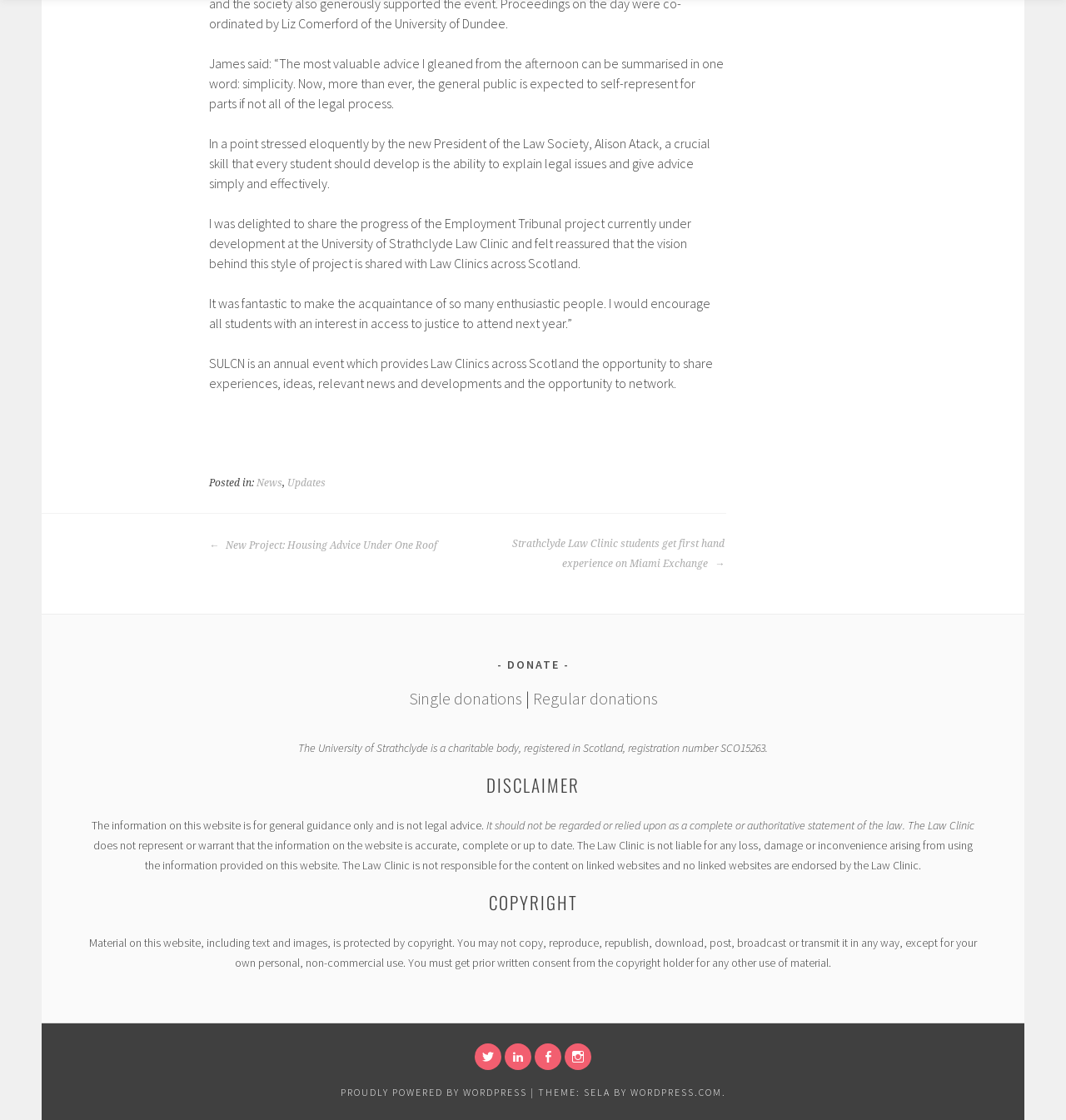Identify the bounding box coordinates of the region that should be clicked to execute the following instruction: "Click on 'Updates'".

[0.27, 0.426, 0.305, 0.436]